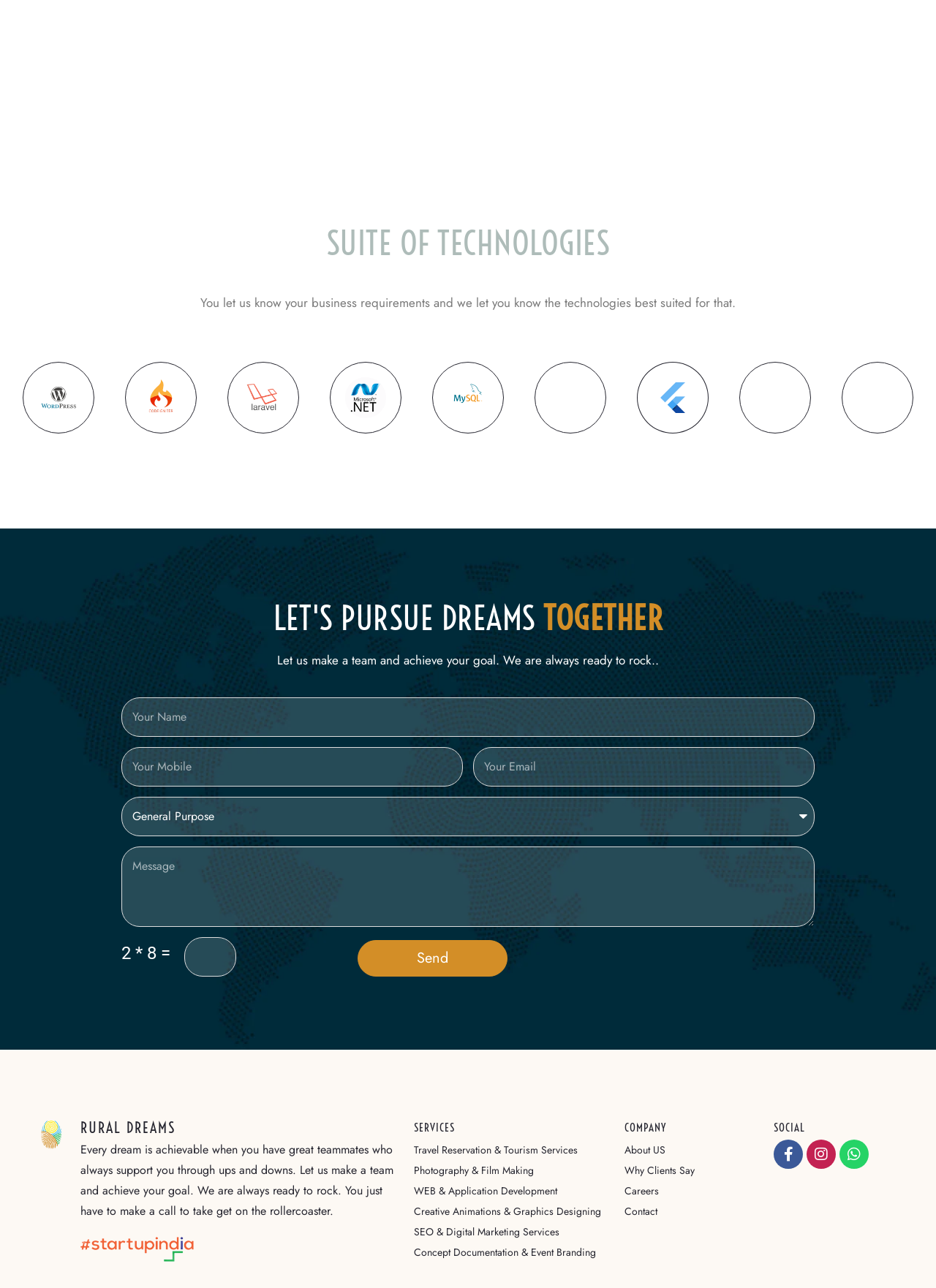Determine the bounding box coordinates for the HTML element mentioned in the following description: "Photography & Film Making". The coordinates should be a list of four floats ranging from 0 to 1, represented as [left, top, right, bottom].

[0.442, 0.591, 0.57, 0.602]